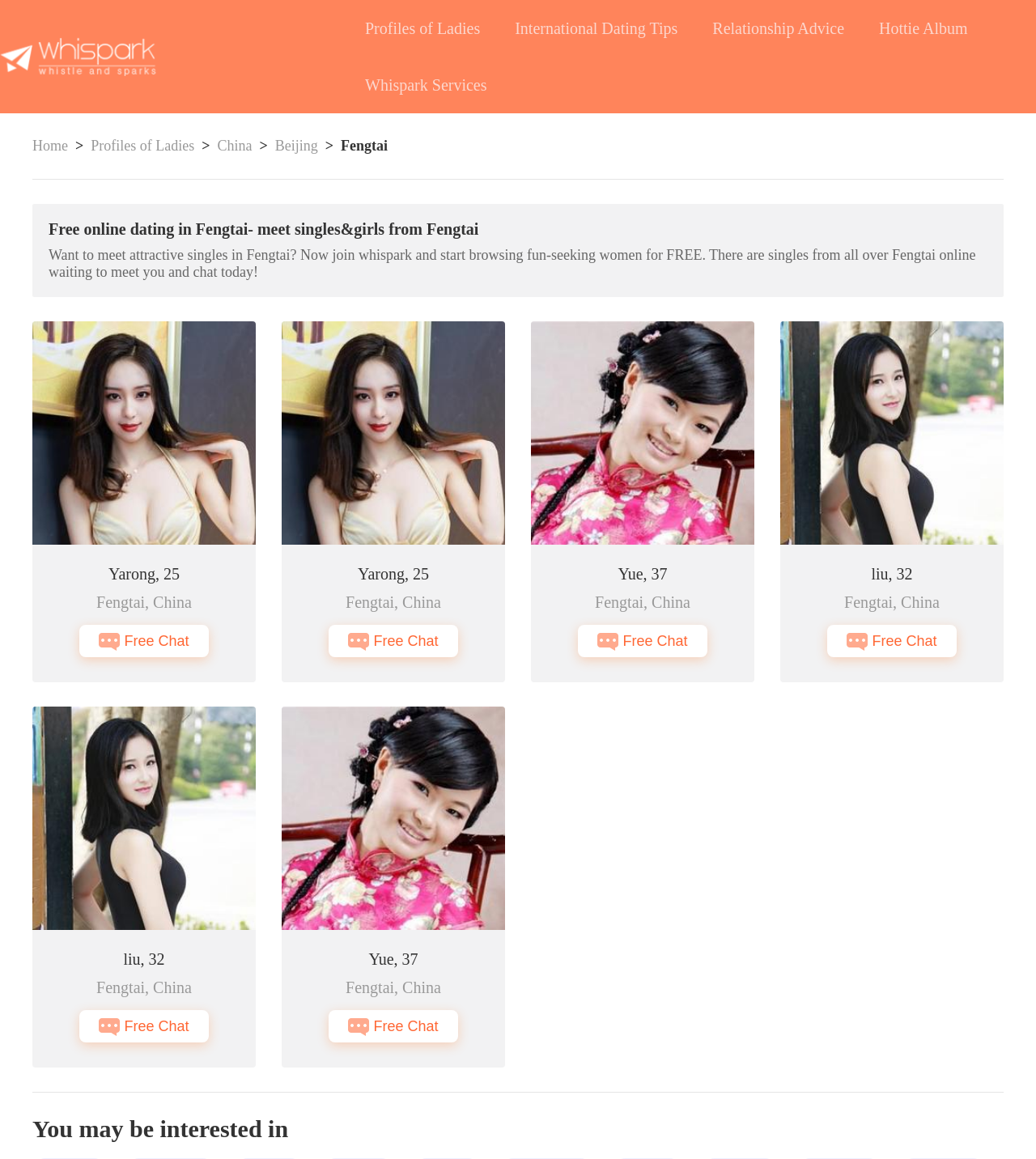Please mark the bounding box coordinates of the area that should be clicked to carry out the instruction: "View the 'Profiles of Ladies'".

[0.352, 0.0, 0.497, 0.049]